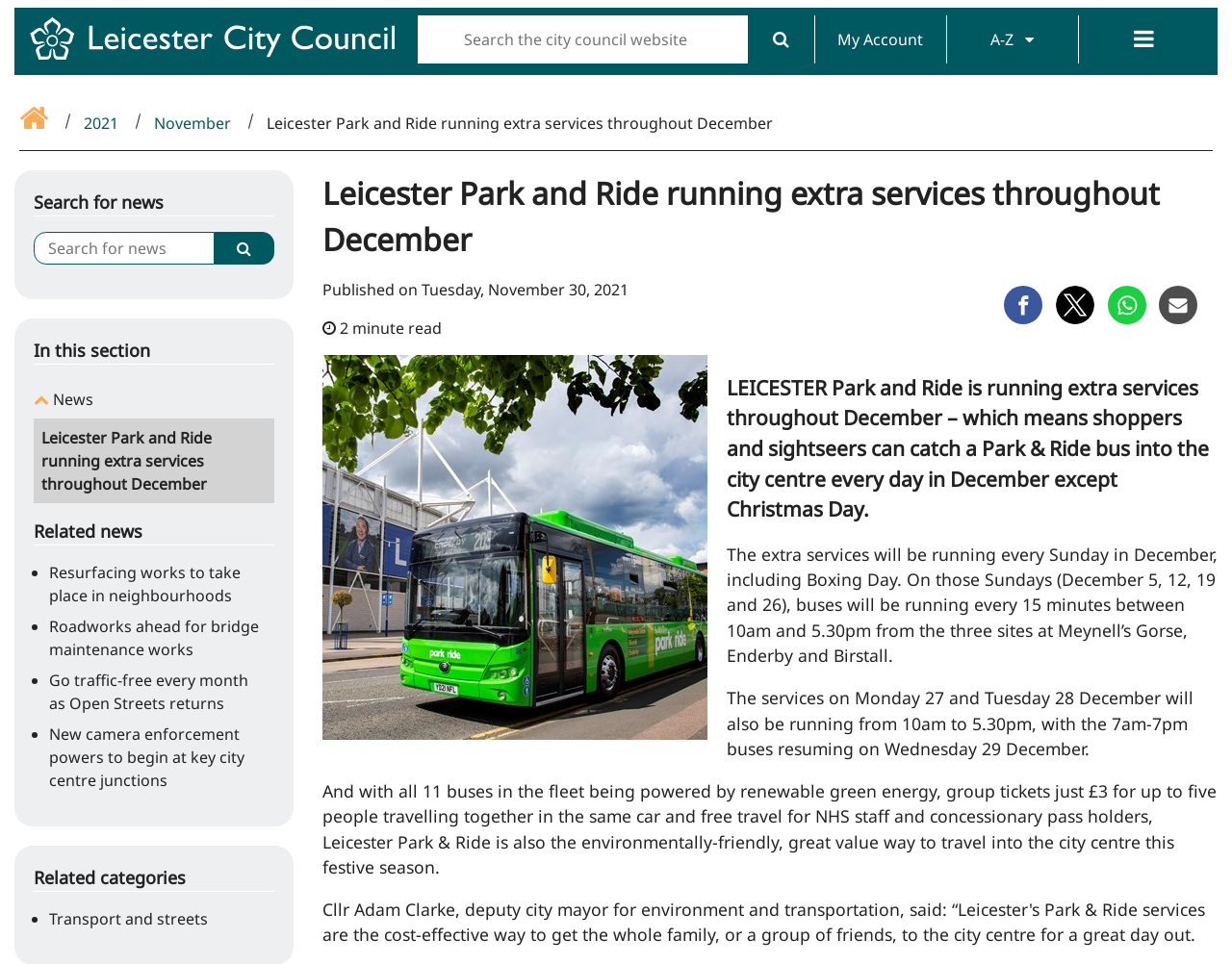Respond with a single word or phrase for the following question: 
Who can travel for free on Leicester Park & Ride?

NHS staff and concessionary pass holders